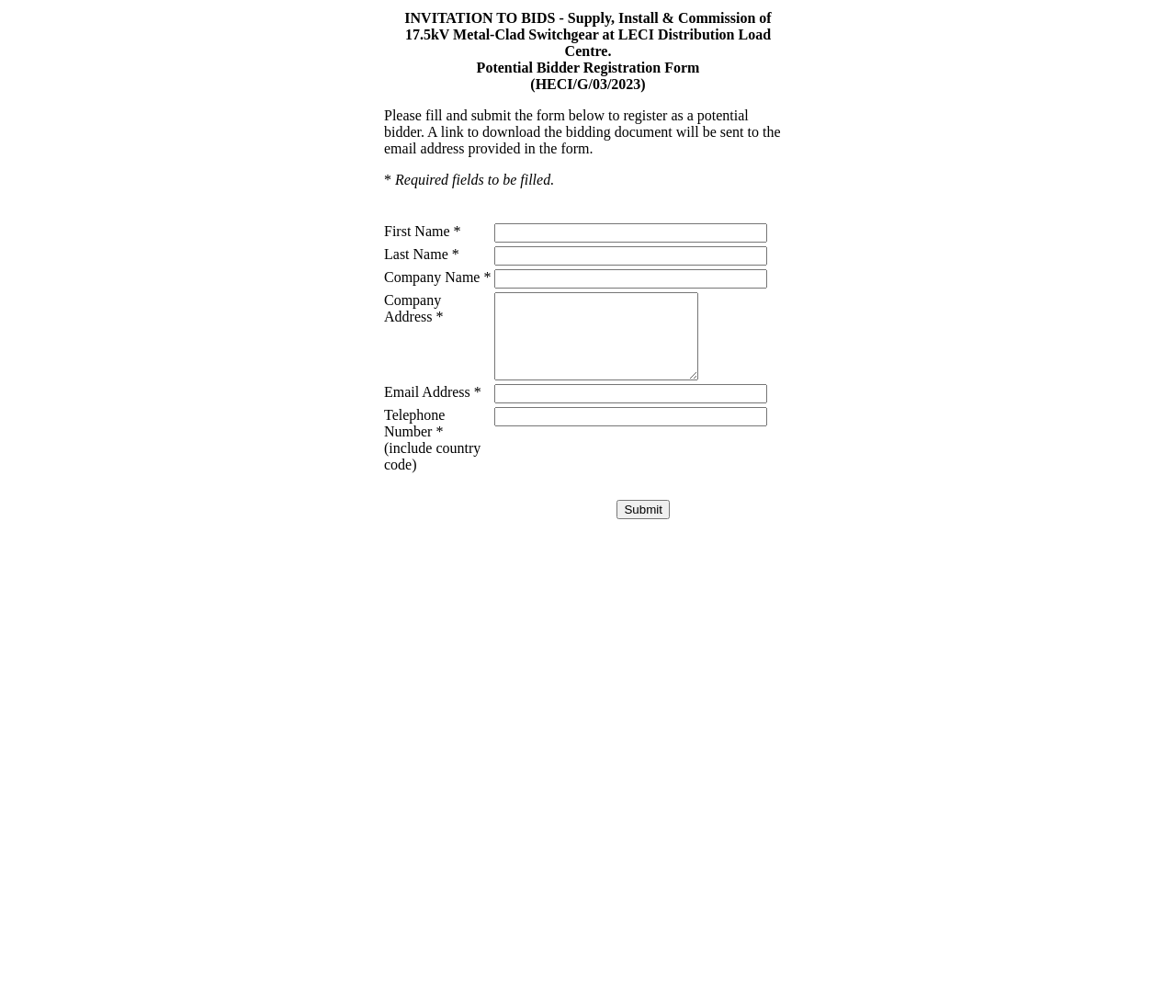What is the title of the project related to this registration form?
Look at the image and respond with a single word or a short phrase.

Supply, Install & Commission of 17.5kV Metal-Clad Switchgear